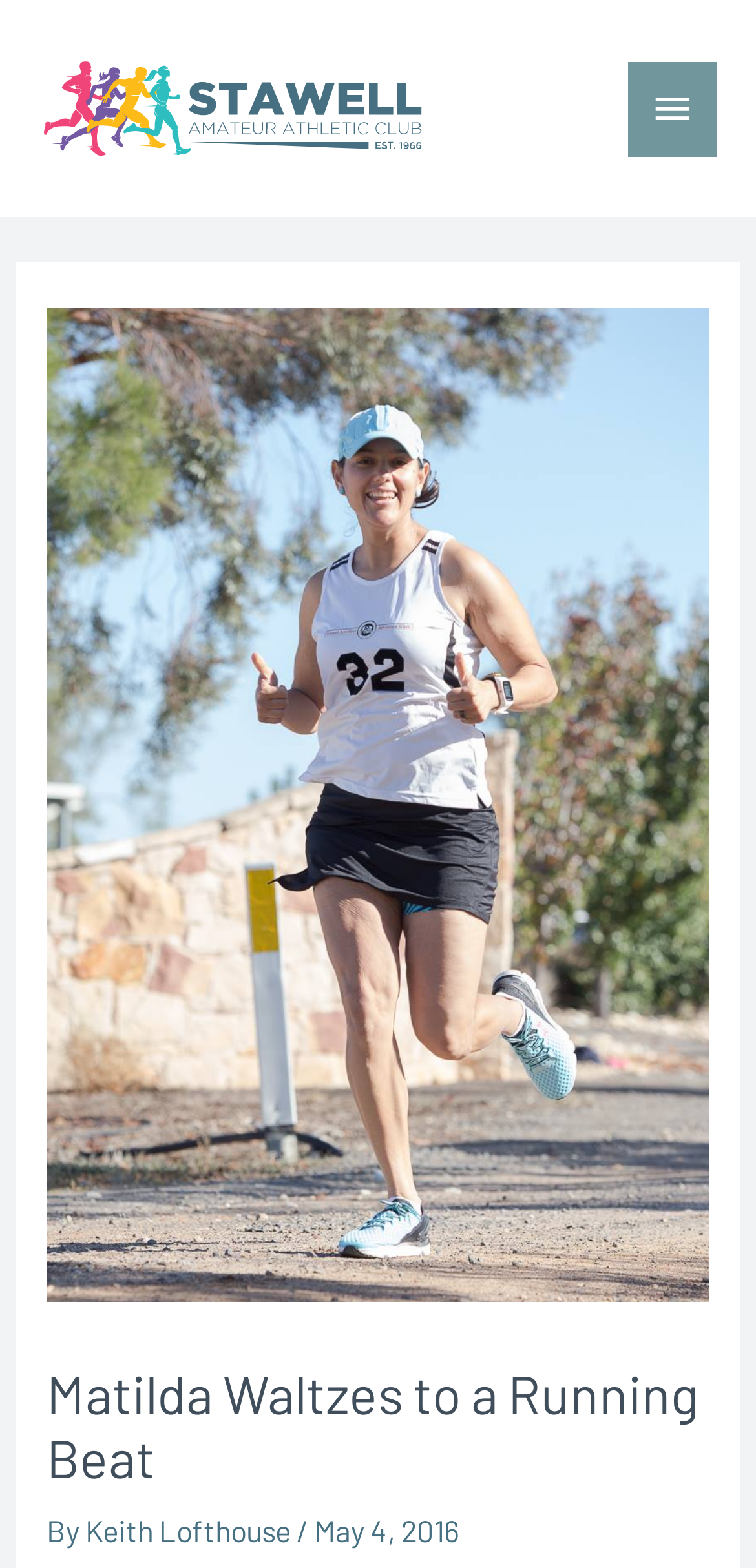Given the description Main Menu, predict the bounding box coordinates of the UI element. Ensure the coordinates are in the format (top-left x, top-left y, bottom-right x, bottom-right y) and all values are between 0 and 1.

[0.83, 0.039, 0.949, 0.1]